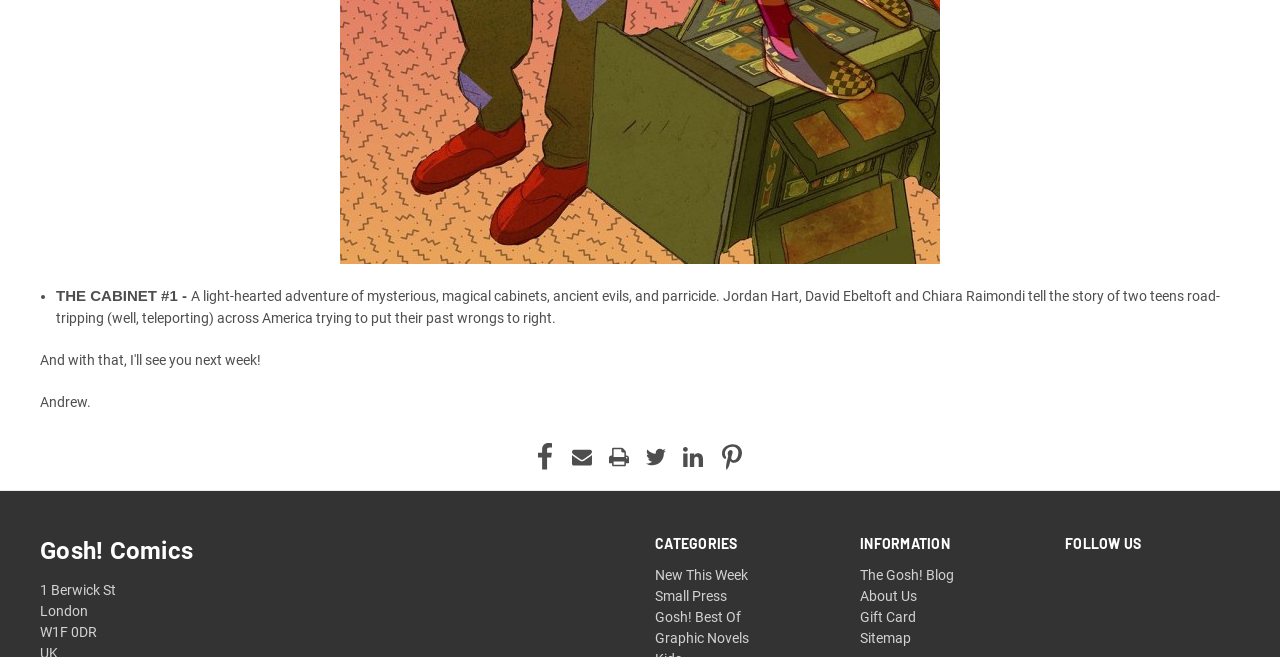What are the social media links available?
Look at the image and answer with only one word or phrase.

Facebook, Twitter, Linkedin, Pinterest